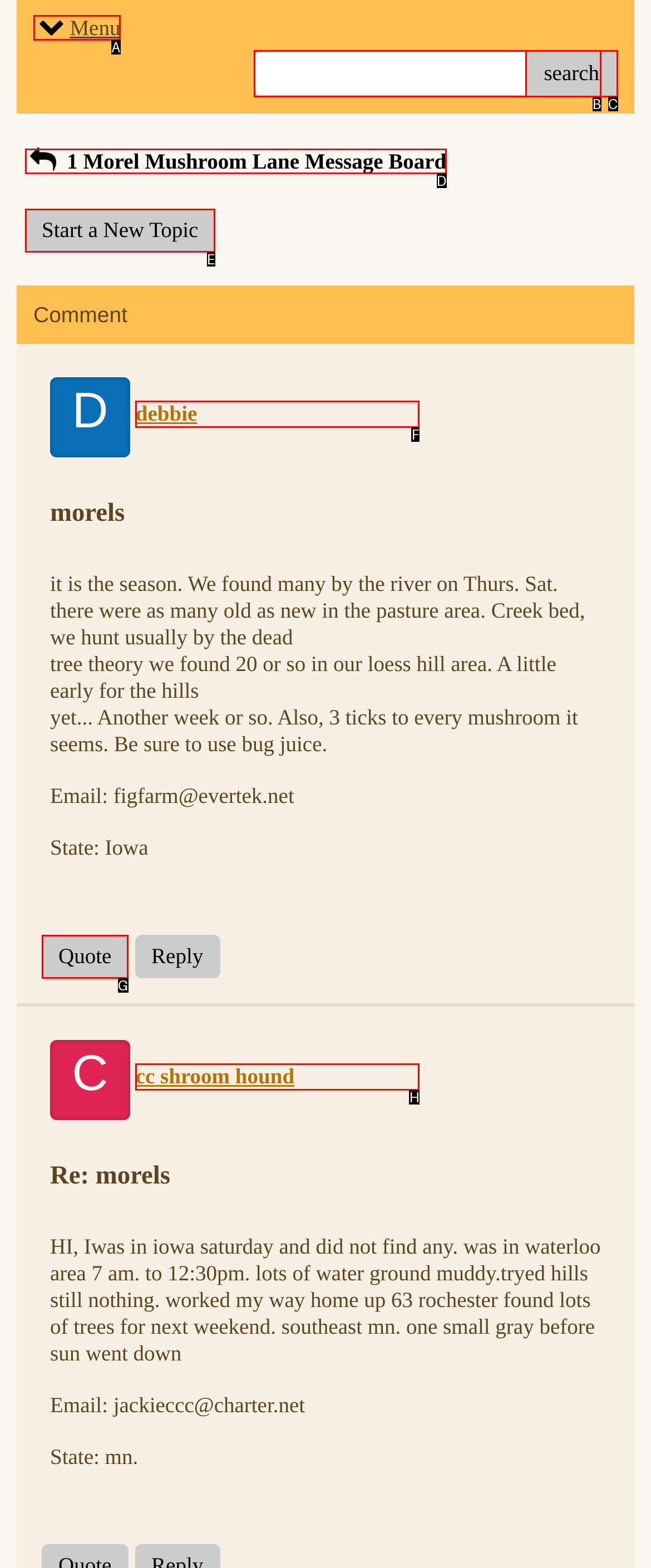Match the HTML element to the description: Start a New Topic. Answer with the letter of the correct option from the provided choices.

E